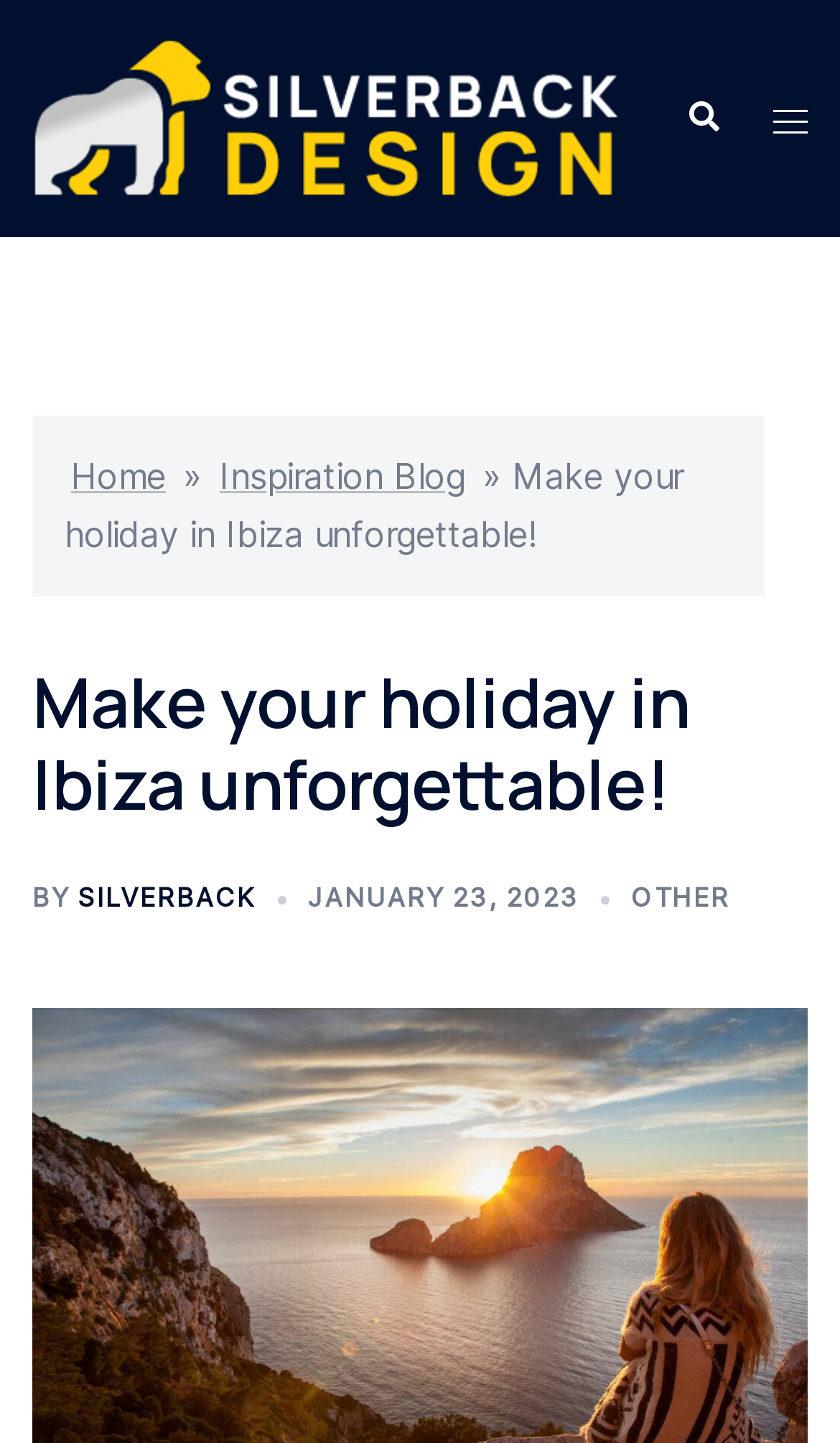Predict the bounding box coordinates of the area that should be clicked to accomplish the following instruction: "toggle the menu". The bounding box coordinates should consist of four float numbers between 0 and 1, i.e., [left, top, right, bottom].

[0.921, 0.062, 0.962, 0.102]